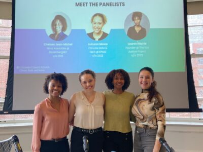Please analyze the image and provide a thorough answer to the question:
What is the color of the blouse worn by one of the women?

I observed the image and noticed that one of the women is wearing a light pink blouse, which is a distinct color that stands out in the professional attire worn by the panelists.